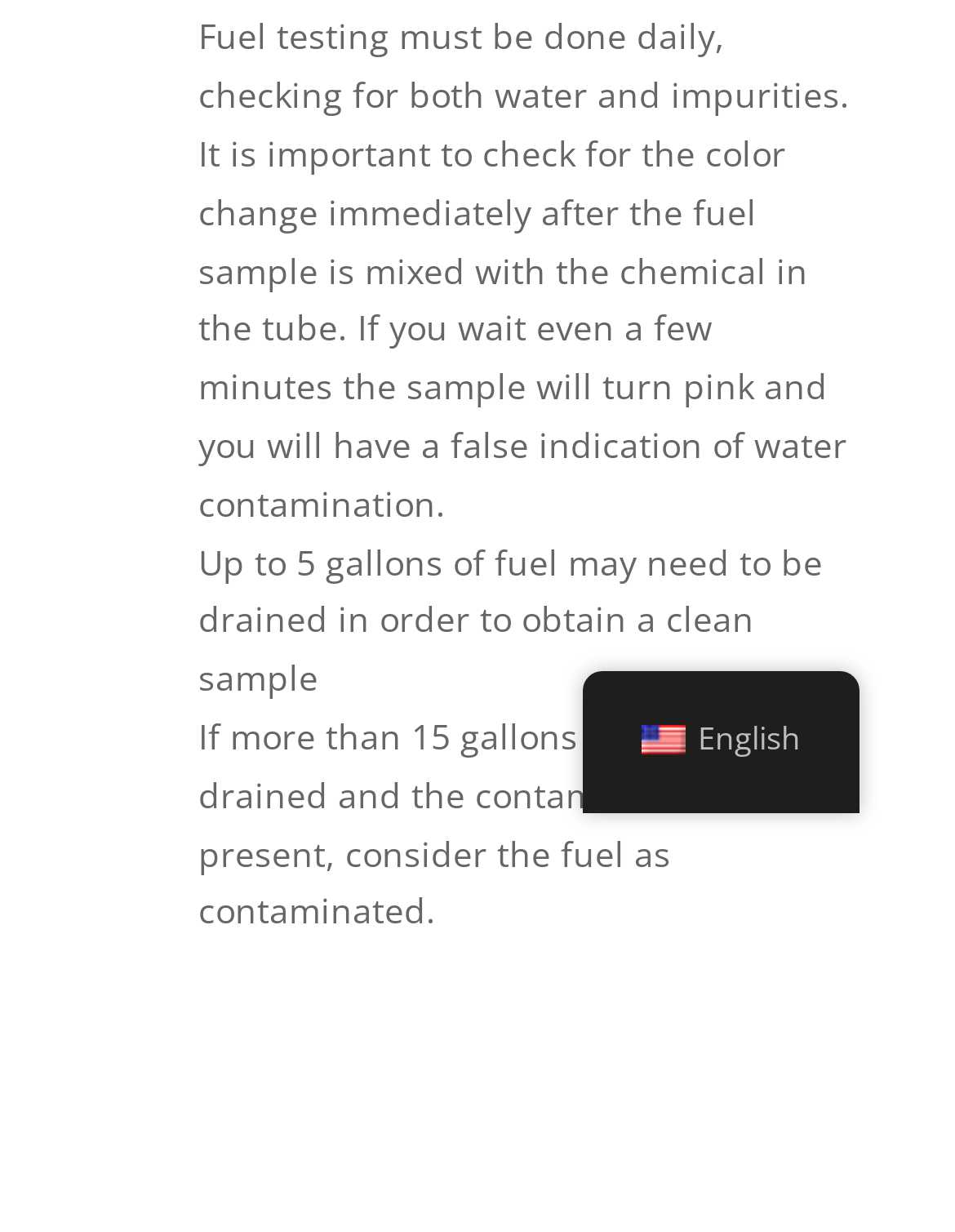Predict the bounding box of the UI element based on the description: "business lead". The coordinates should be four float numbers between 0 and 1, formatted as [left, top, right, bottom].

None